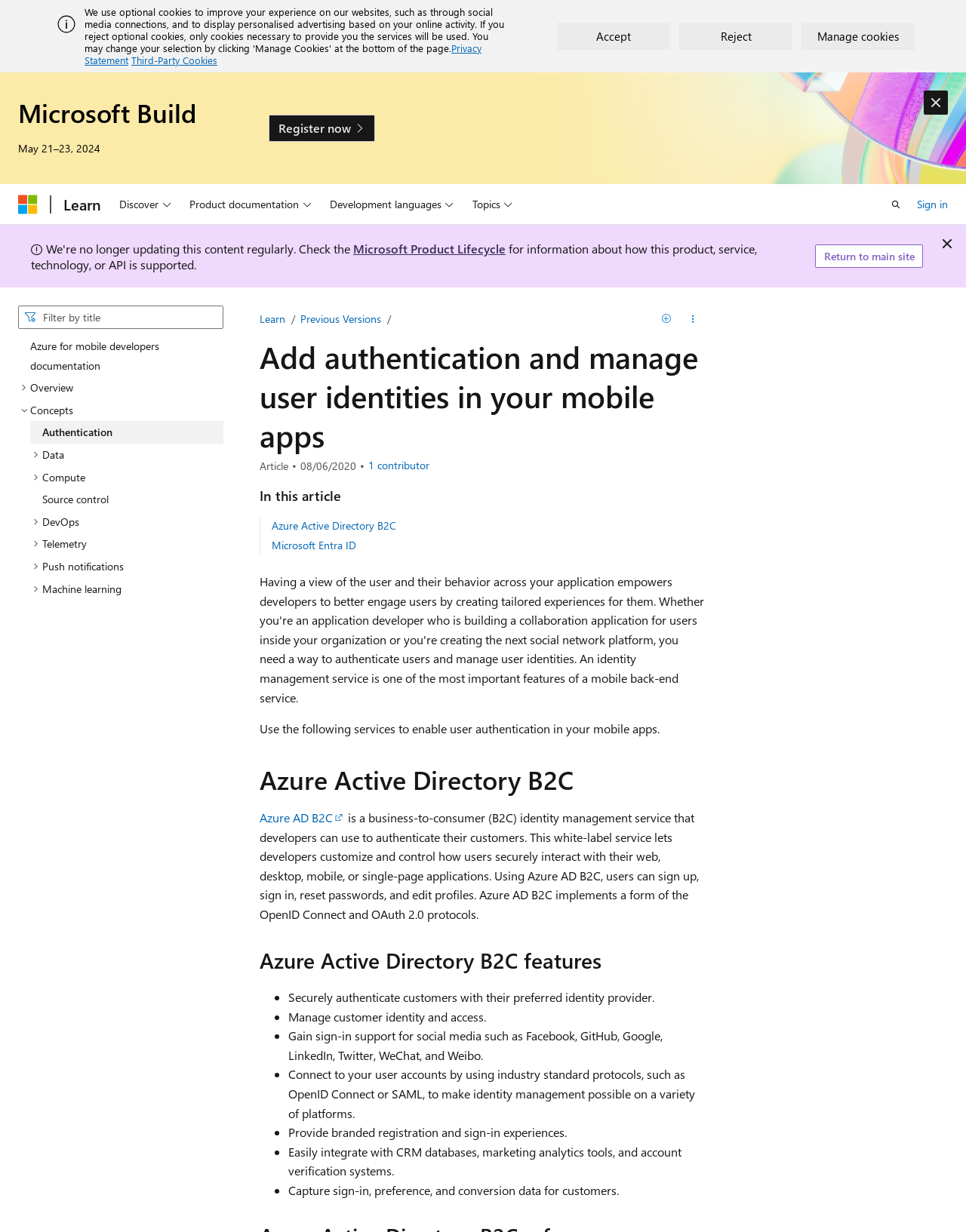How many contributors are there to the article?
Using the visual information from the image, give a one-word or short-phrase answer.

1